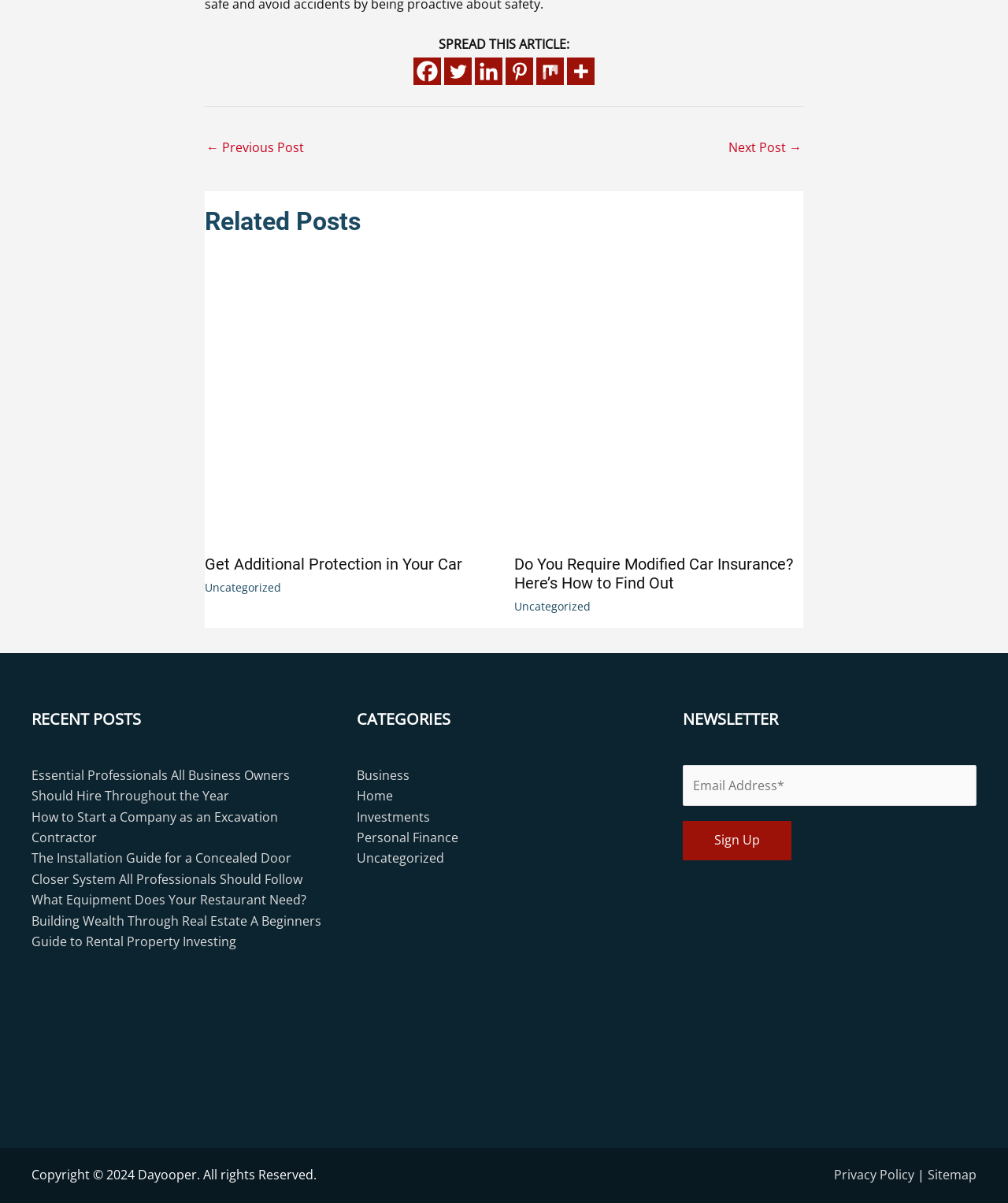Please find the bounding box for the UI element described by: "name="text-544" placeholder="Email Address*"".

[0.677, 0.636, 0.969, 0.67]